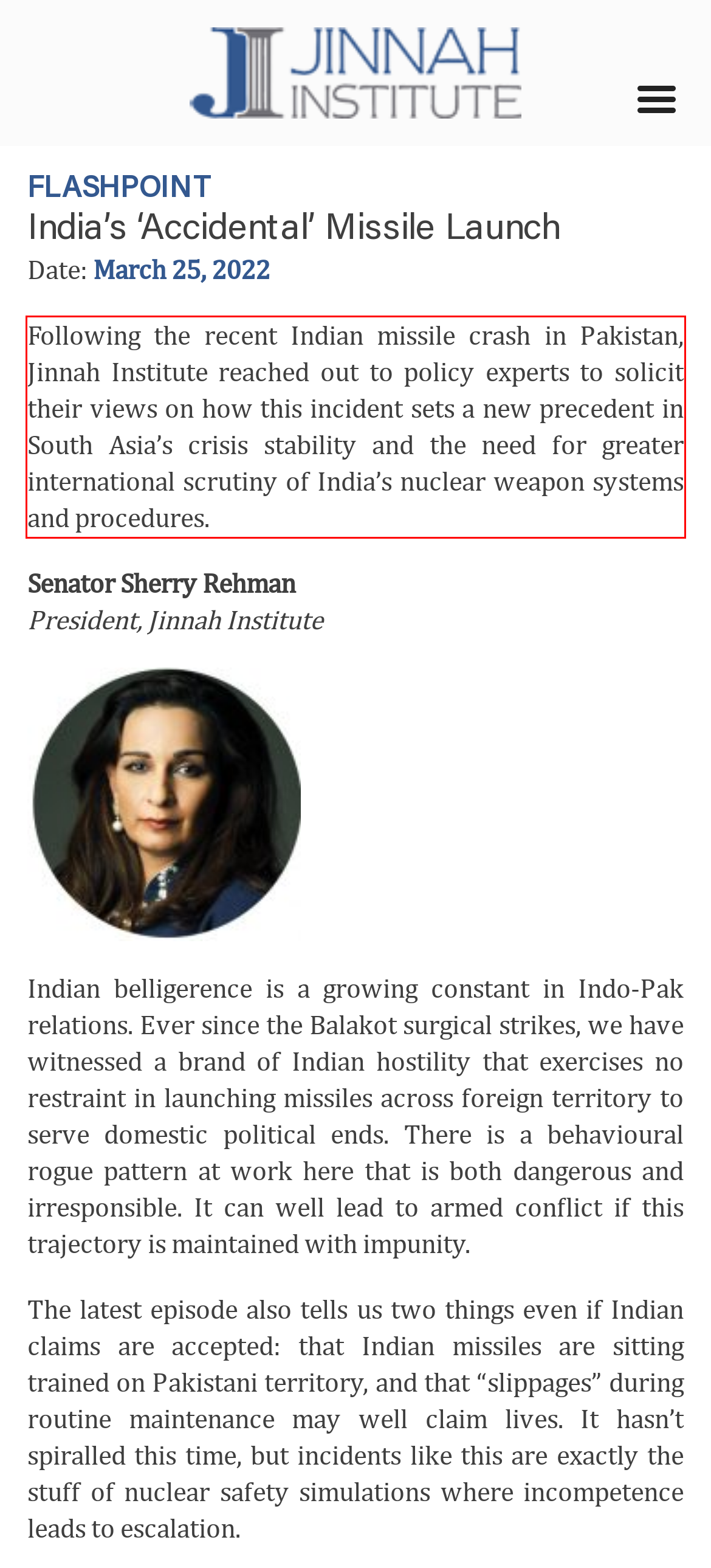Identify the text inside the red bounding box in the provided webpage screenshot and transcribe it.

Following the recent Indian missile crash in Pakistan, Jinnah Institute reached out to policy experts to solicit their views on how this incident sets a new precedent in South Asia’s crisis stability and the need for greater international scrutiny of India’s nuclear weapon systems and procedures.